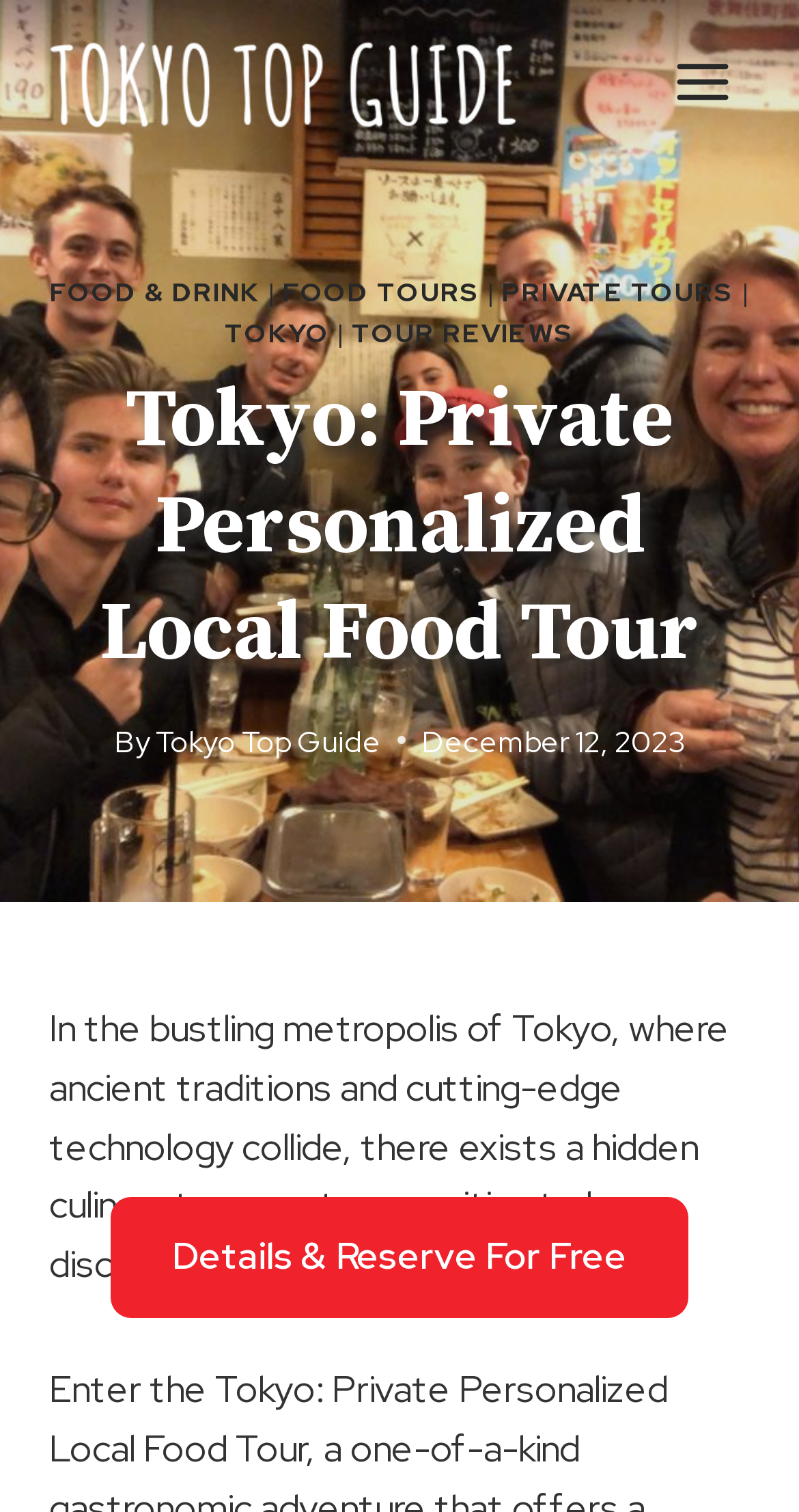What is the purpose of the 'Details & Reserve For Free' button?
Analyze the image and deliver a detailed answer to the question.

Based on the context of the webpage, which is about a food tour in Tokyo, and the location of the button at the bottom of the page, I infer that the purpose of the 'Details & Reserve For Free' button is to allow users to reserve a food tour.